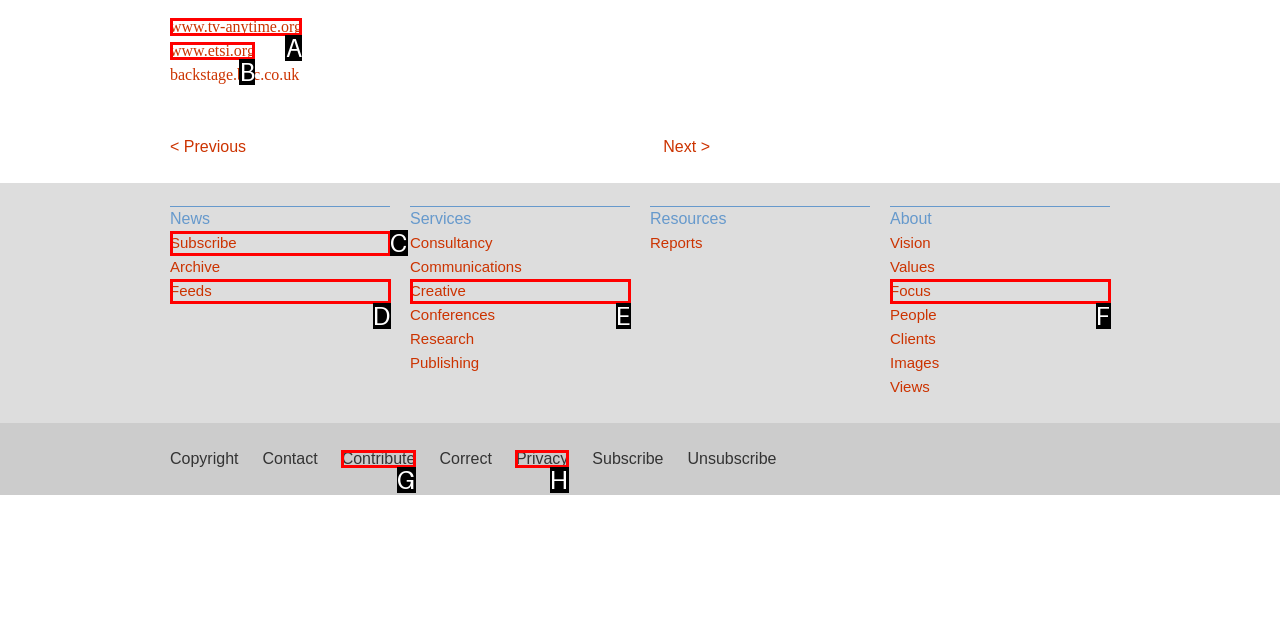Based on the description: All Posts, identify the matching HTML element. Reply with the letter of the correct option directly.

None